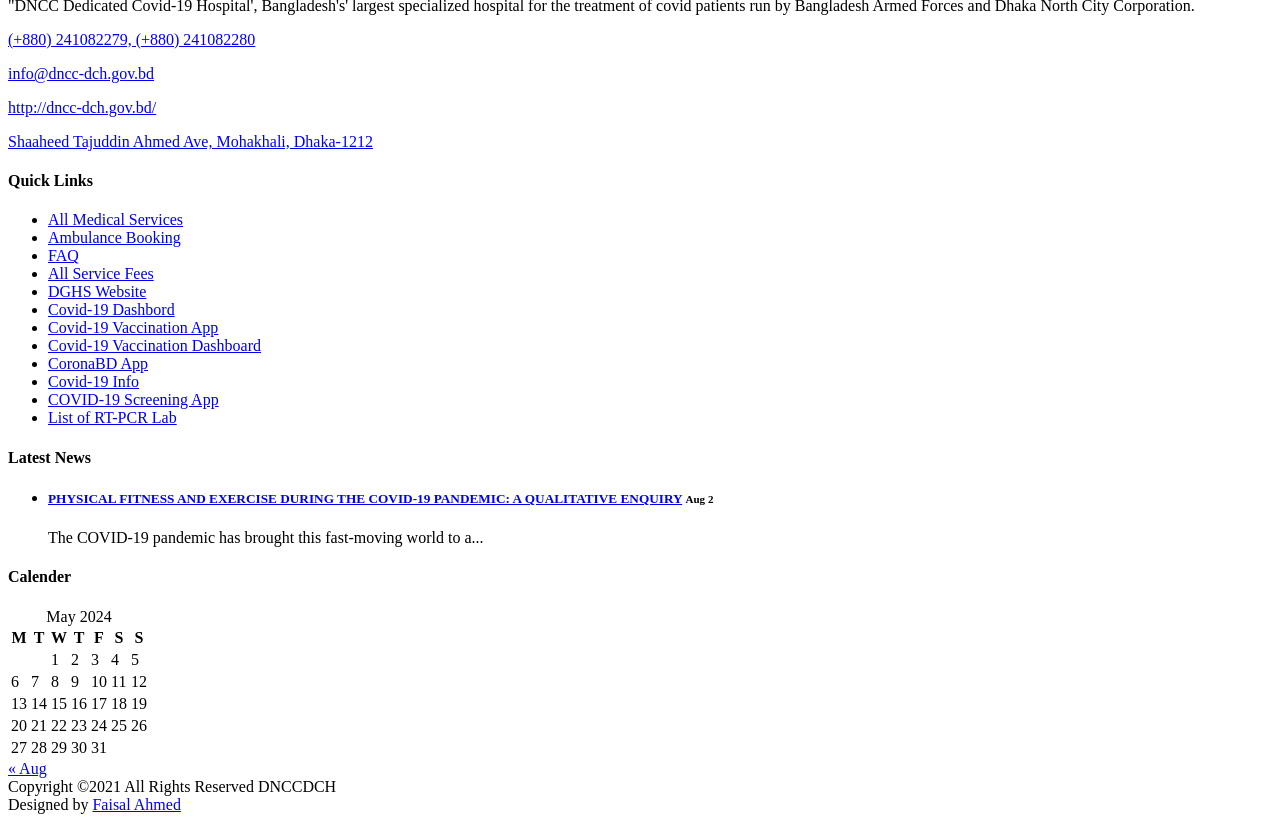Please specify the bounding box coordinates of the region to click in order to perform the following instruction: "Check the calendar for May 2024".

[0.006, 0.739, 0.117, 0.924]